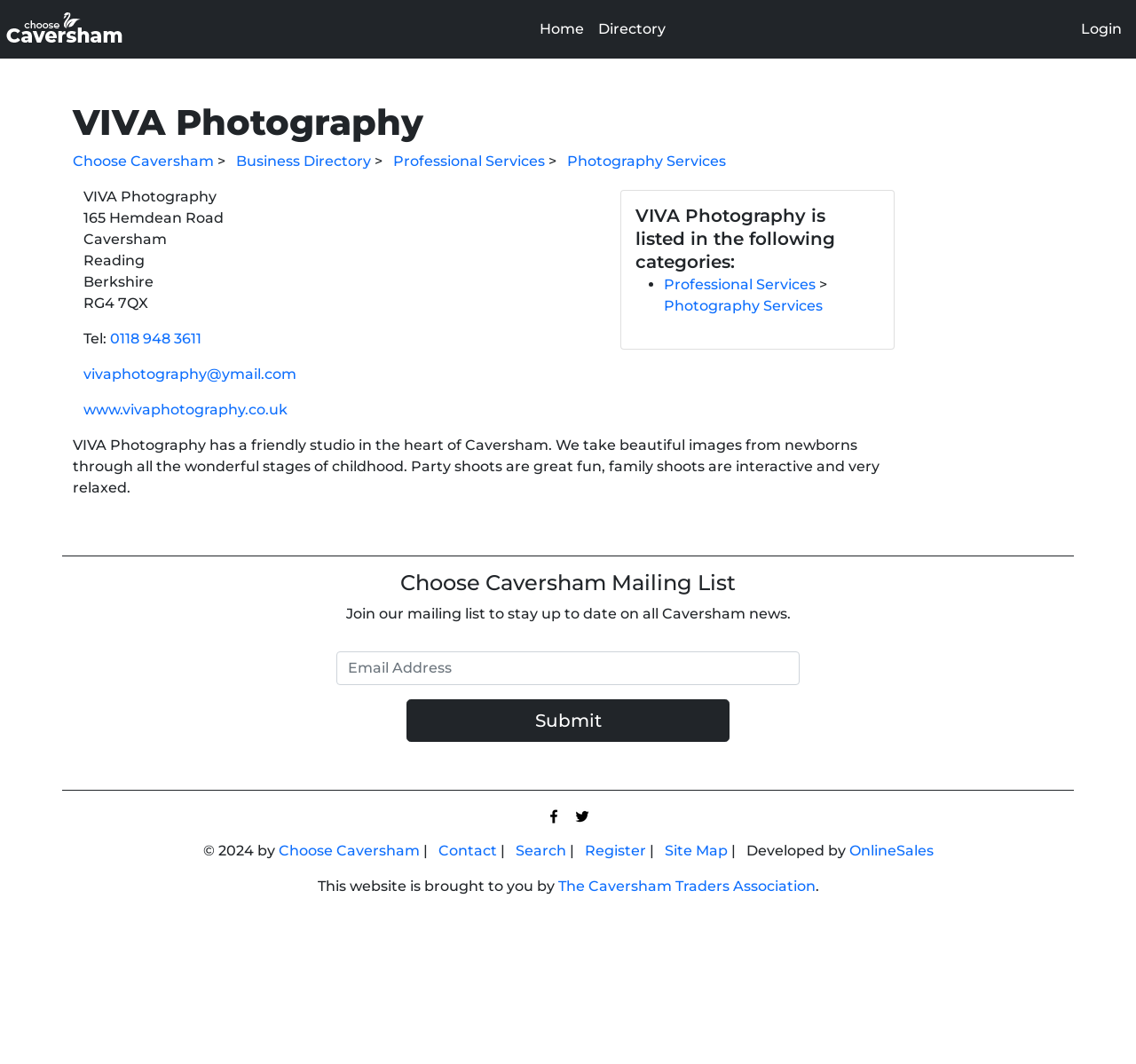Specify the bounding box coordinates of the area that needs to be clicked to achieve the following instruction: "Follow Choose Caversham on Facebook".

[0.48, 0.758, 0.495, 0.774]